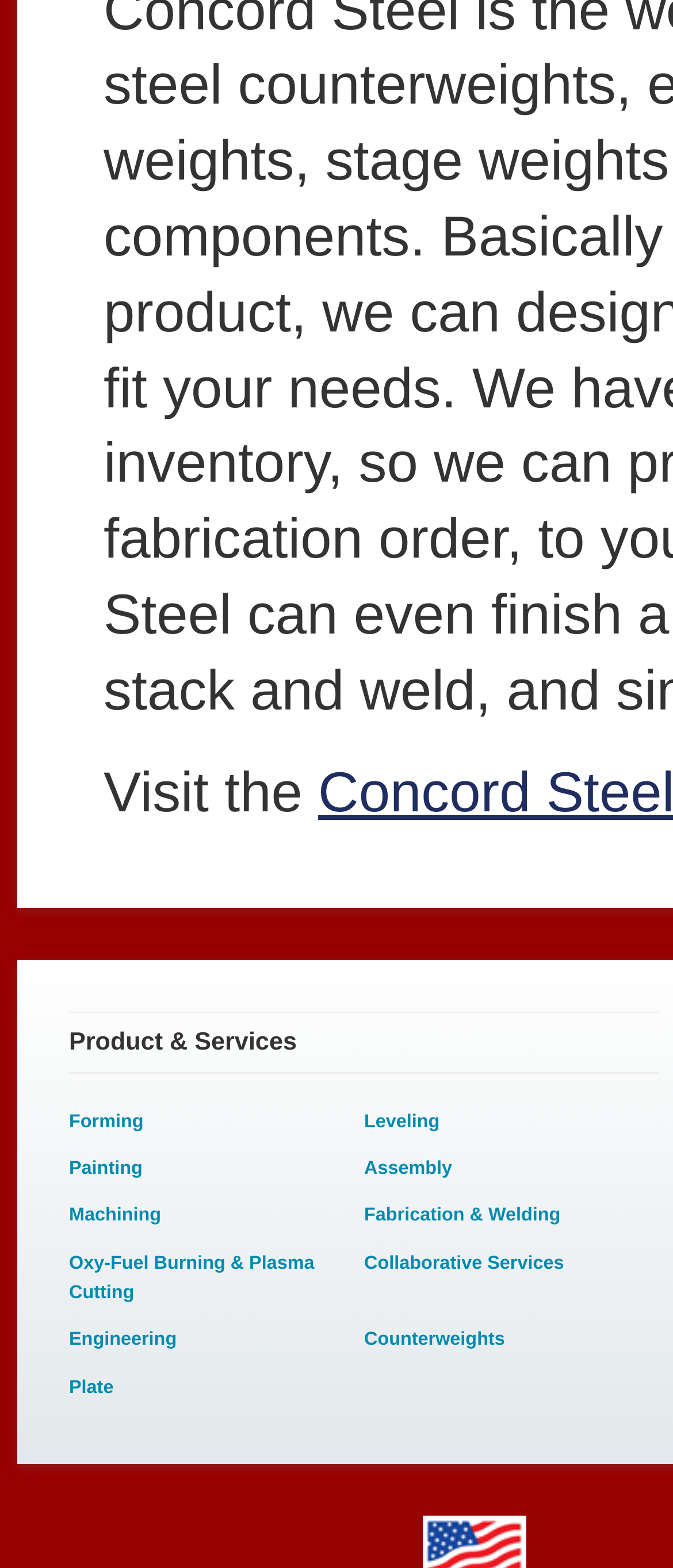What is the second service listed?
Look at the screenshot and provide an in-depth answer.

The second service listed can be determined by looking at the link elements below the 'Product & Services' heading. The second link element is 'Leveling' which is located at [0.541, 0.709, 0.653, 0.722]. This element is likely to be the second service listed as it is positioned below the first service 'Forming'.